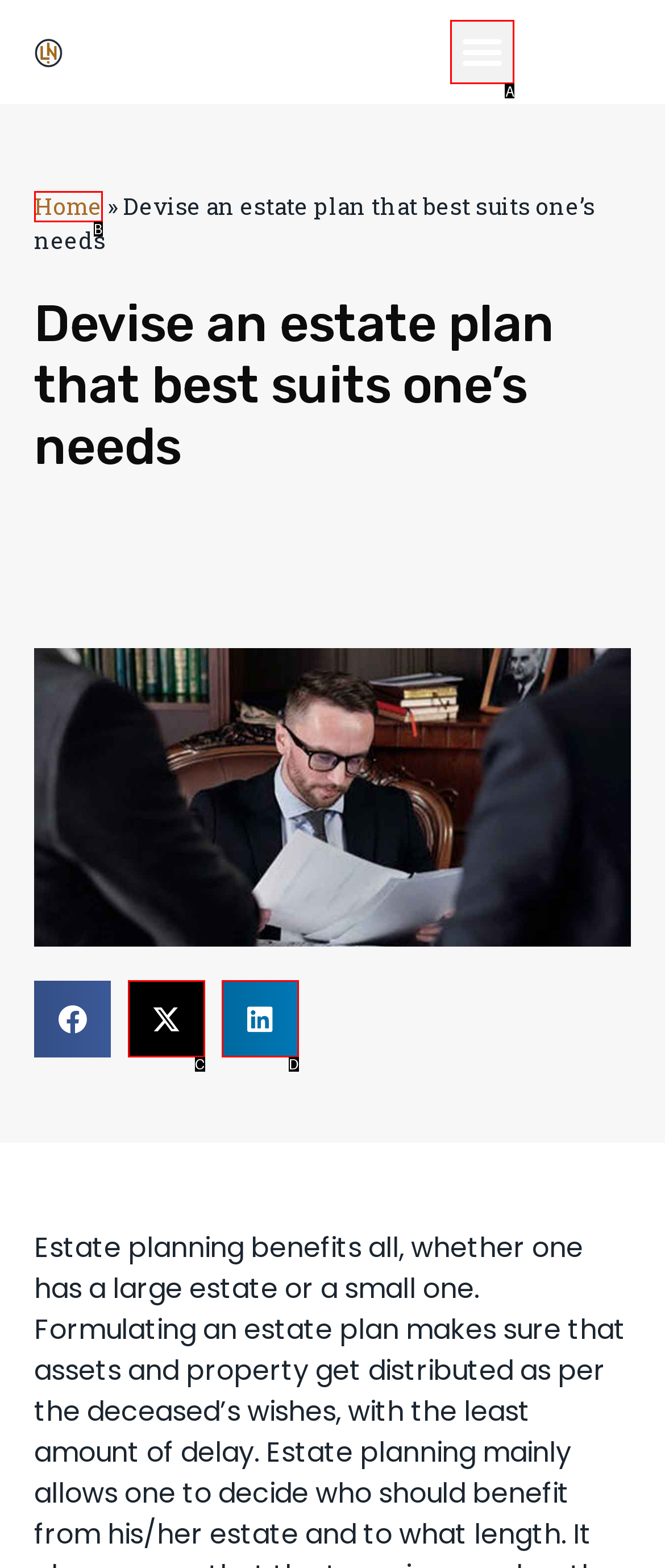Choose the HTML element that corresponds to the description: Home
Provide the answer by selecting the letter from the given choices.

B